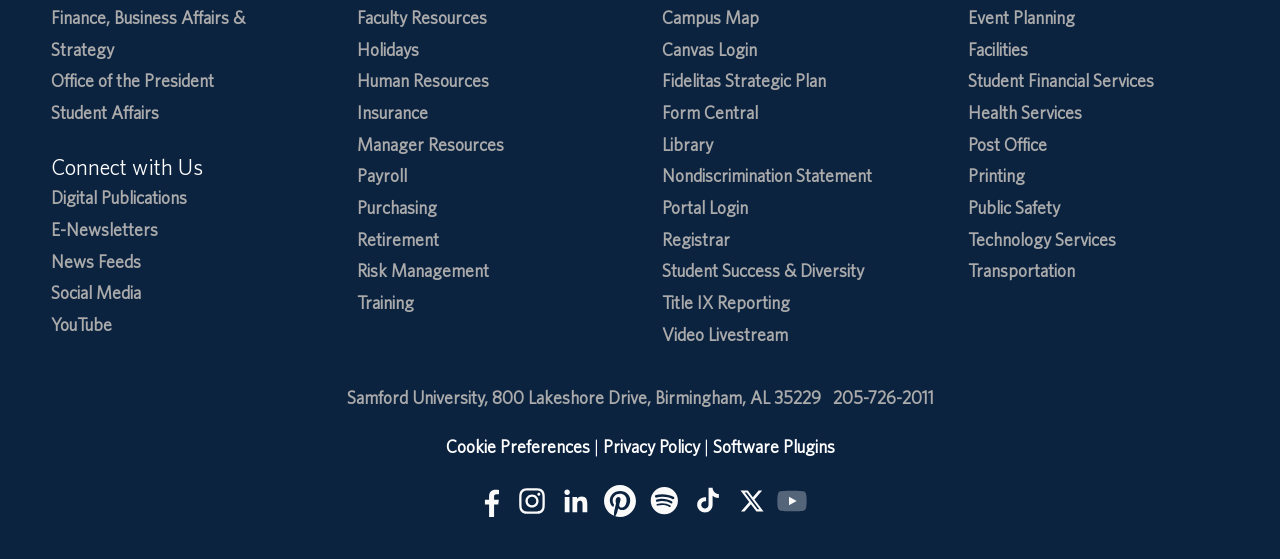Highlight the bounding box coordinates of the element you need to click to perform the following instruction: "Click on Faculty Resources."

[0.279, 0.013, 0.38, 0.05]